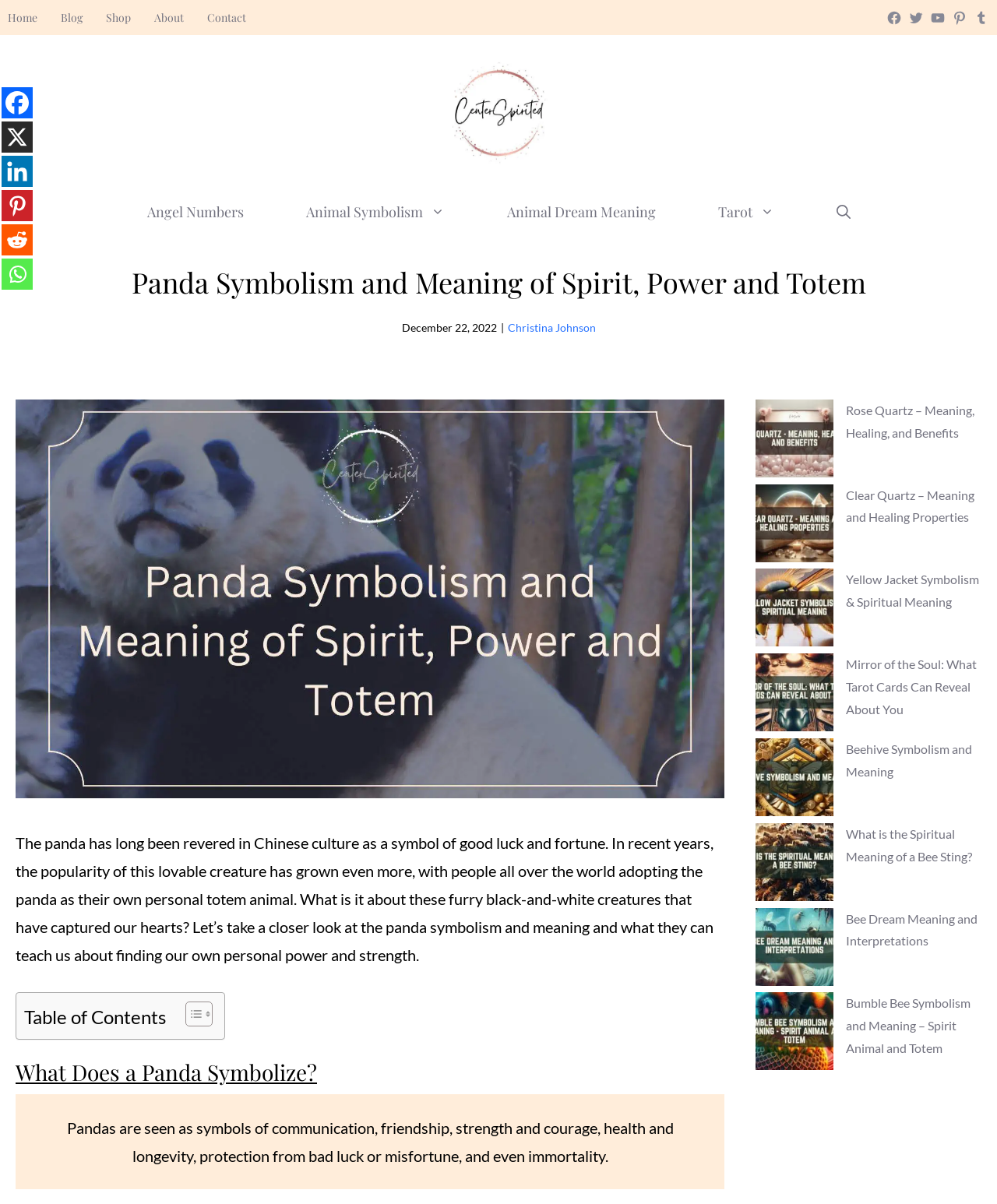Identify the bounding box coordinates for the region of the element that should be clicked to carry out the instruction: "Click on the 'Home' link". The bounding box coordinates should be four float numbers between 0 and 1, i.e., [left, top, right, bottom].

[0.008, 0.008, 0.038, 0.021]